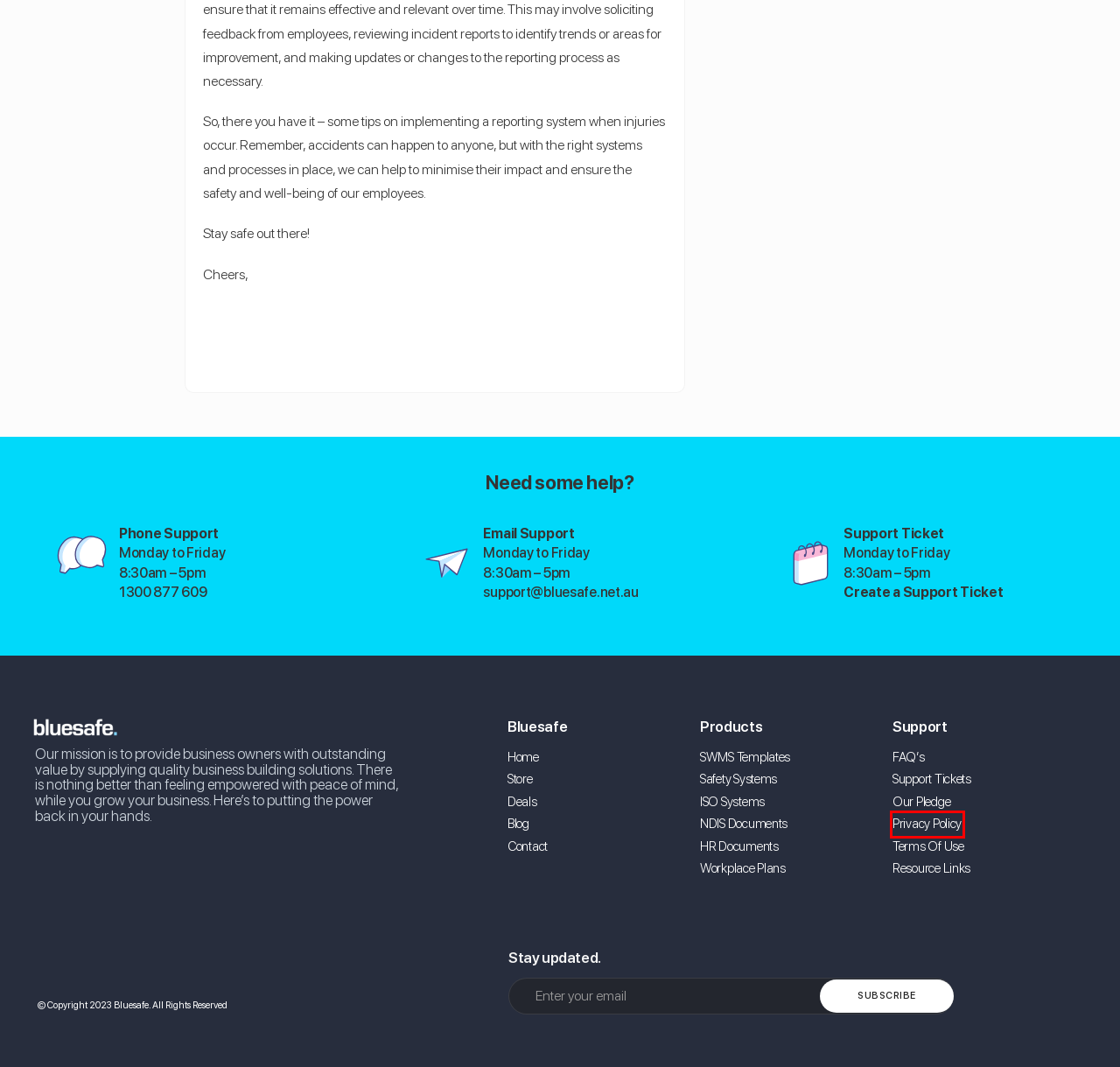You’re provided with a screenshot of a webpage that has a red bounding box around an element. Choose the best matching webpage description for the new page after clicking the element in the red box. The options are:
A. Blog | Bluesafe.
B. Terms Of Use | Bluesafe.
C. Privacy Policy | Bluesafe.
D. Contact | Bluesafe.
E. Workplace Plans | Bluesafe.
F. Resource Links | Bluesafe.
G. Our Pledge | Bluesafe.
H. Frequently Asked Questions. | Bluesafe.

C